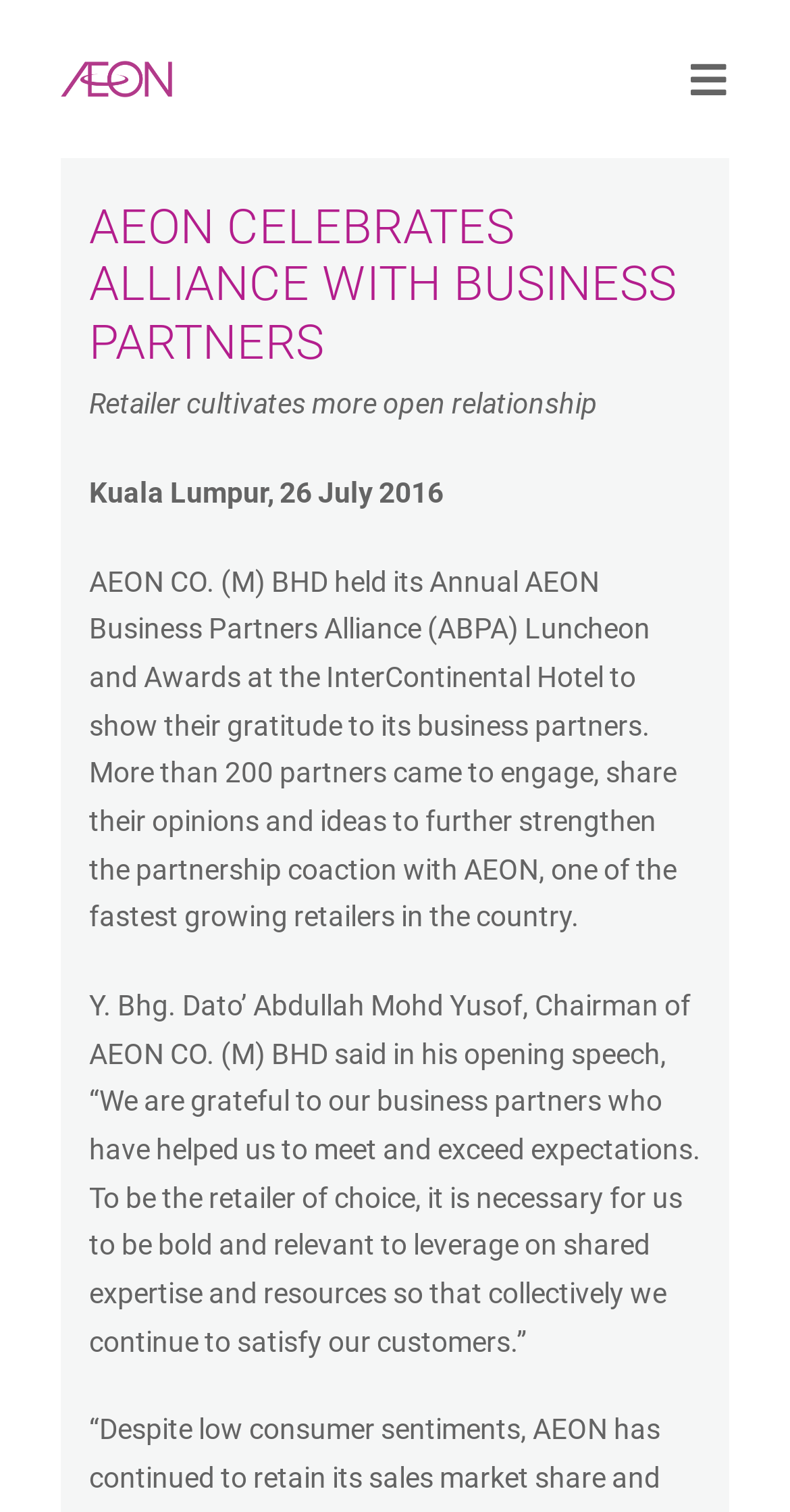Could you provide the bounding box coordinates for the portion of the screen to click to complete this instruction: "View Media Releases"?

[0.0, 0.56, 0.482, 0.647]